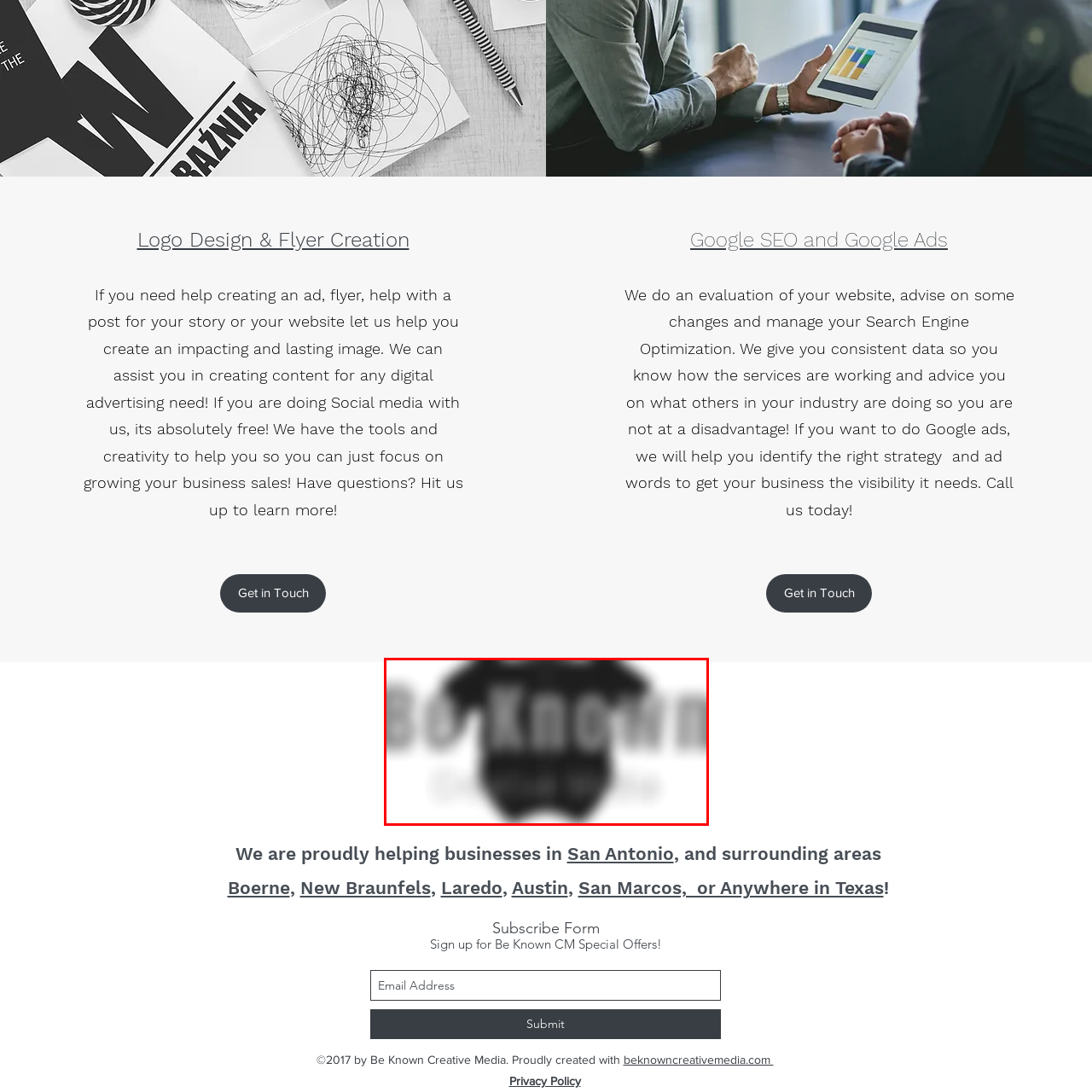Create a thorough and descriptive caption for the photo marked by the red boundary.

The image prominently features a stylish black shirt with the bold name "Be Known" displayed across the chest, complemented by the tagline "Creative Media." The shirt's design emphasizes a modern and creative aesthetic, aligning with the services offered by Be Known Creative Media, which include logo design and flyer creation, aimed at helping businesses enhance their visual identity. The background appears slightly blurred, enhancing the focus on the shirt while suggesting a casual yet professional vibe. This imagery reinforces the brand's dedication to impactful and lasting designs for clients in various digital advertising needs.